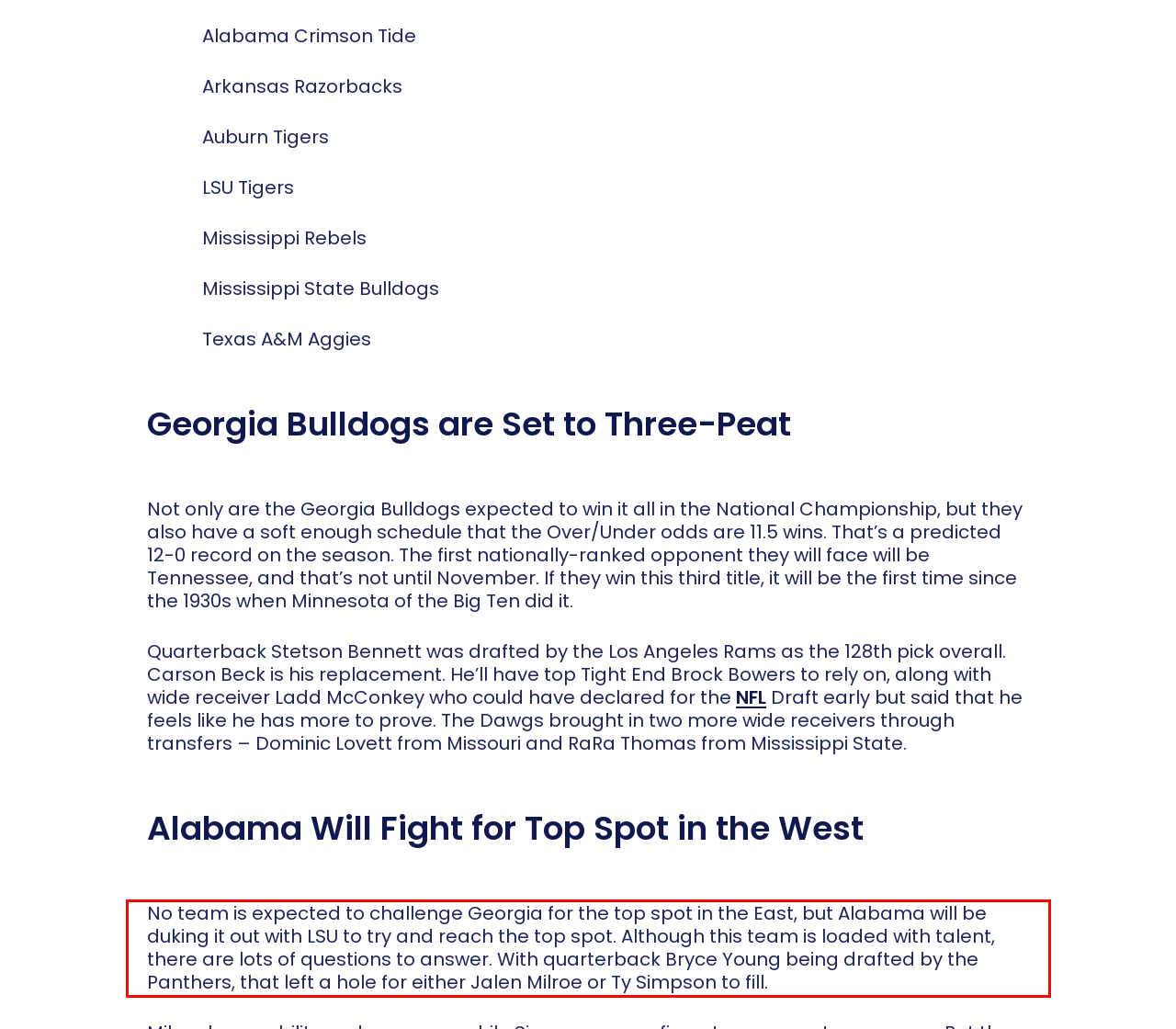Extract and provide the text found inside the red rectangle in the screenshot of the webpage.

No team is expected to challenge Georgia for the top spot in the East, but Alabama will be duking it out with LSU to try and reach the top spot. Although this team is loaded with talent, there are lots of questions to answer. With quarterback Bryce Young being drafted by the Panthers, that left a hole for either Jalen Milroe or Ty Simpson to fill.